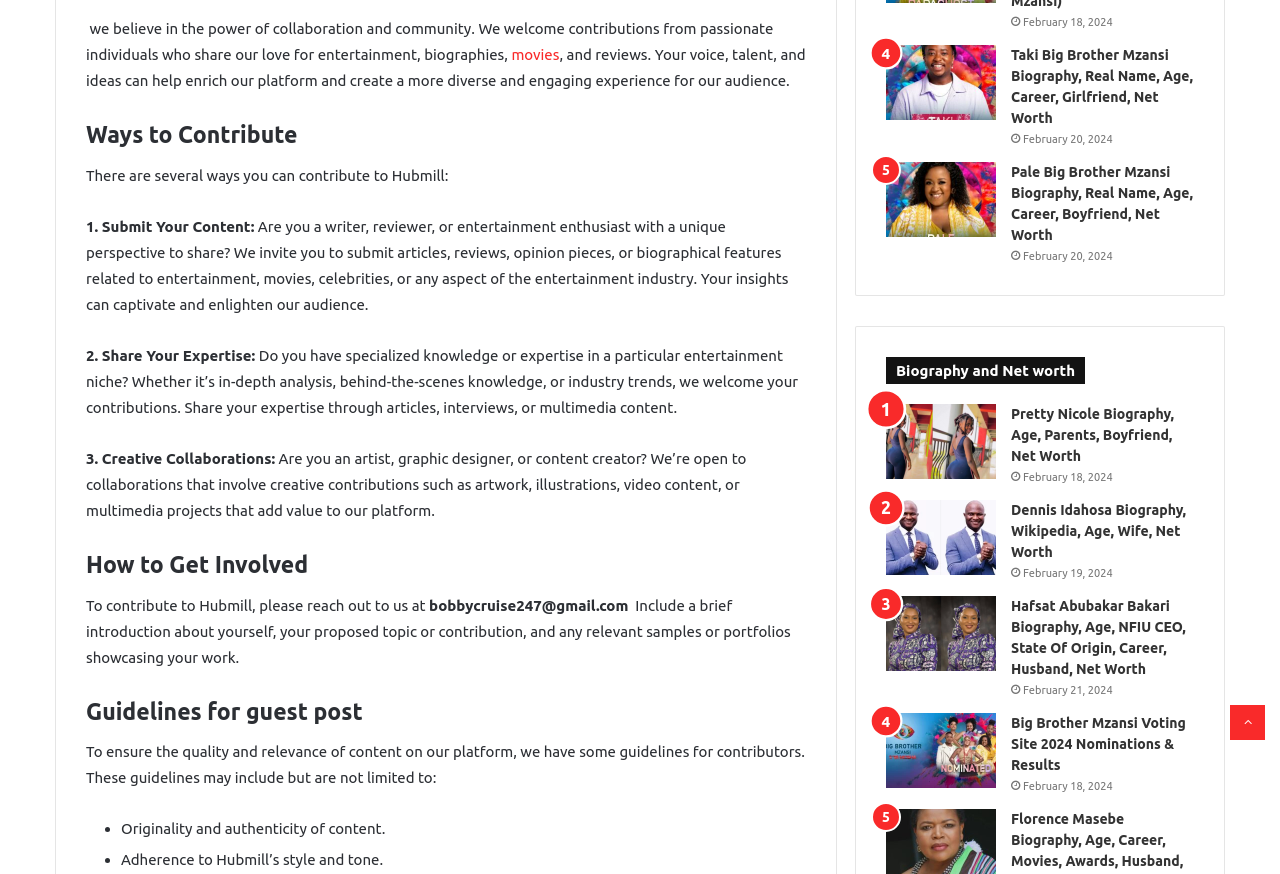Extract the bounding box for the UI element that matches this description: "movies".

[0.4, 0.053, 0.437, 0.073]